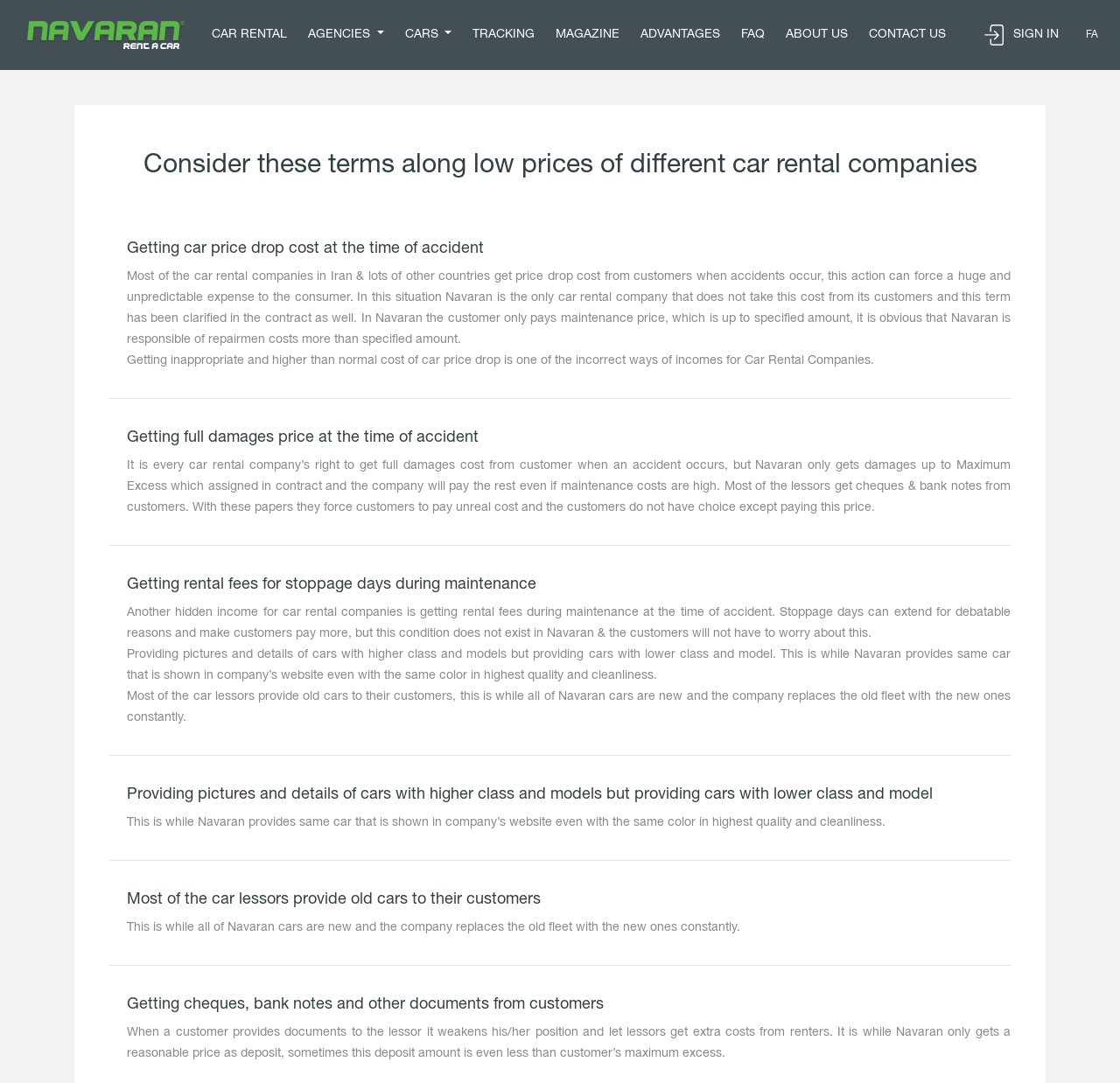Find the bounding box coordinates of the area to click in order to follow the instruction: "View car rental options".

[0.181, 0.019, 0.264, 0.045]